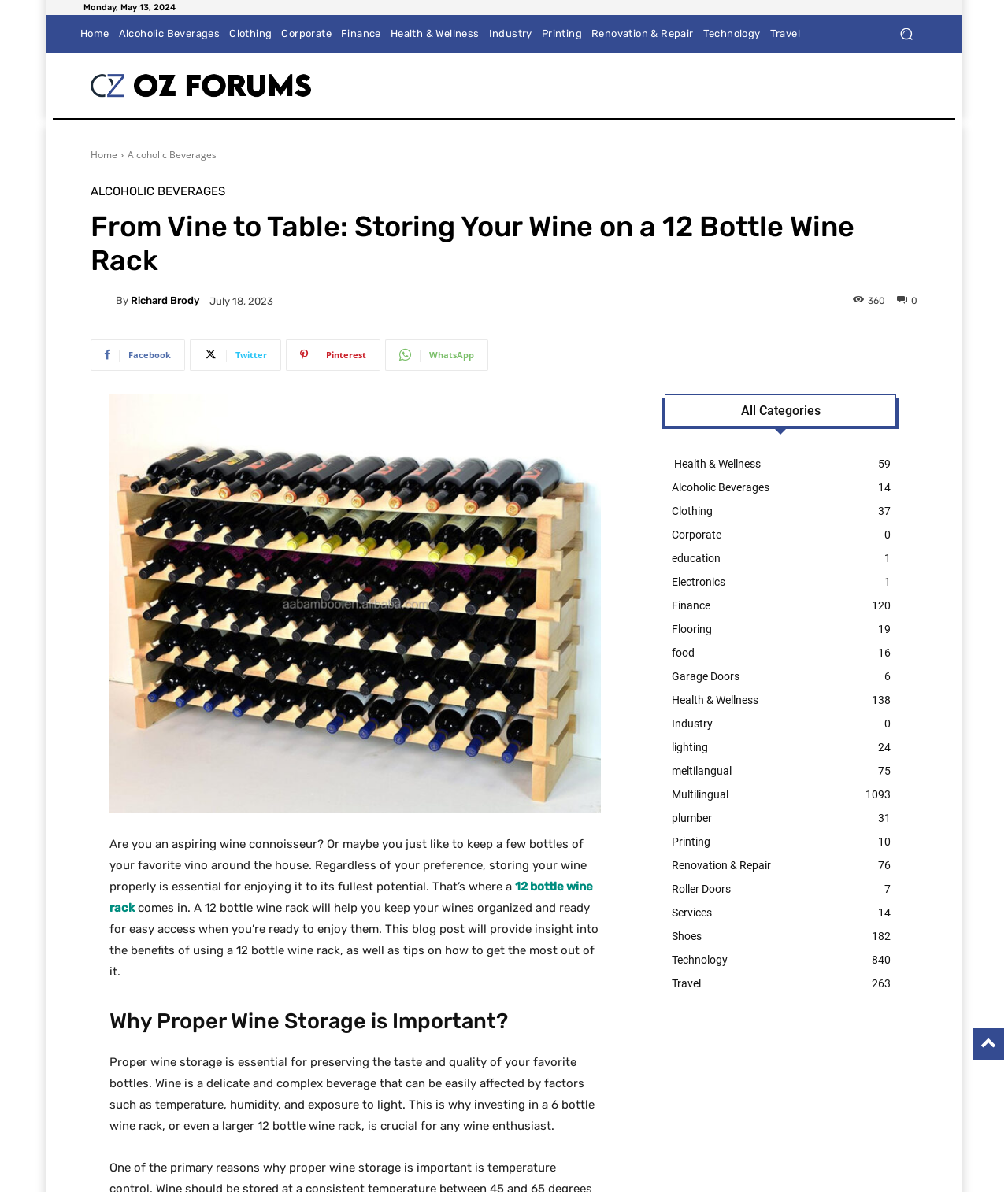Specify the bounding box coordinates of the area that needs to be clicked to achieve the following instruction: "Explore the 'Alcoholic Beverages' category".

[0.127, 0.124, 0.215, 0.136]